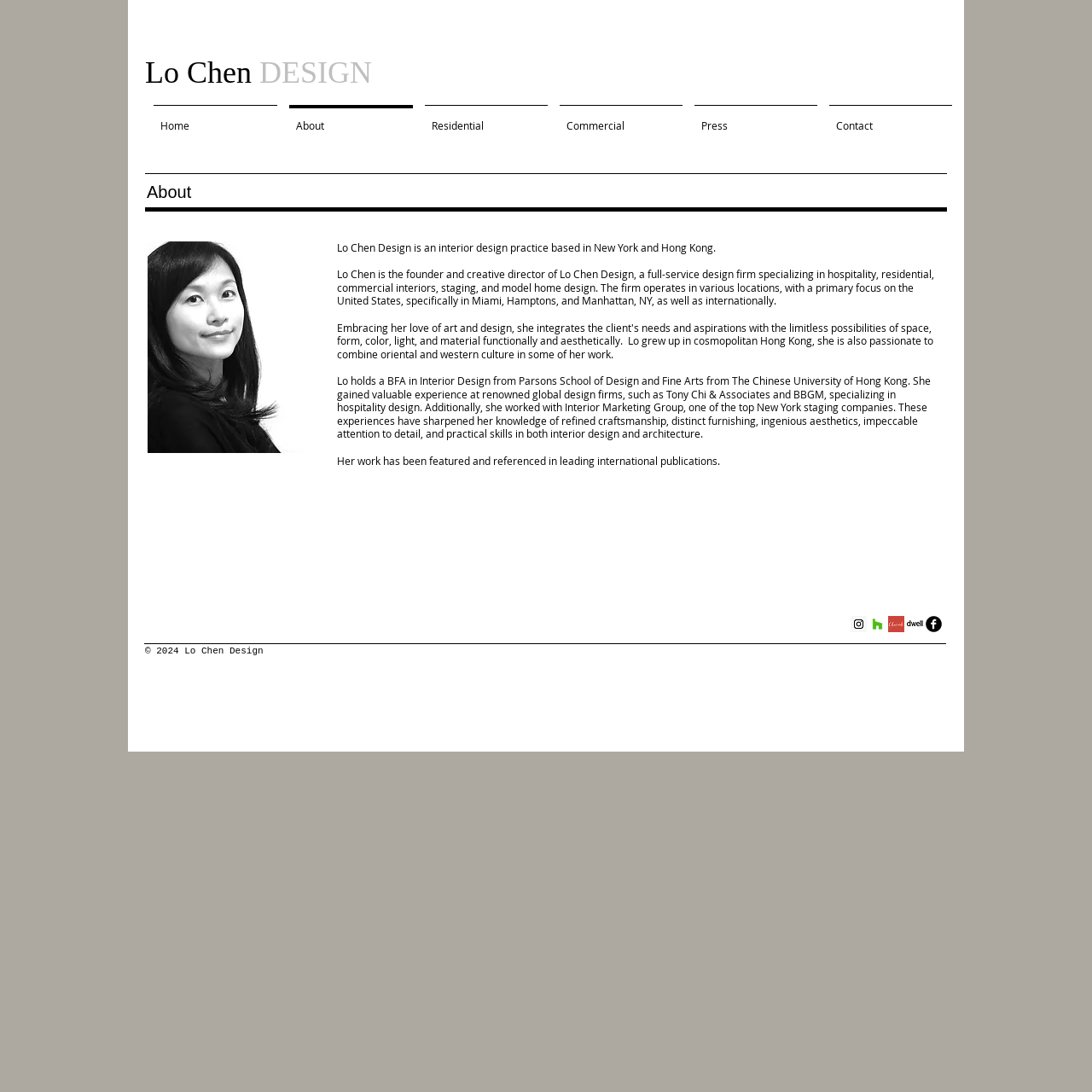Locate the bounding box coordinates of the element I should click to achieve the following instruction: "Read about Lo Chen Design's services".

[0.309, 0.245, 0.855, 0.282]